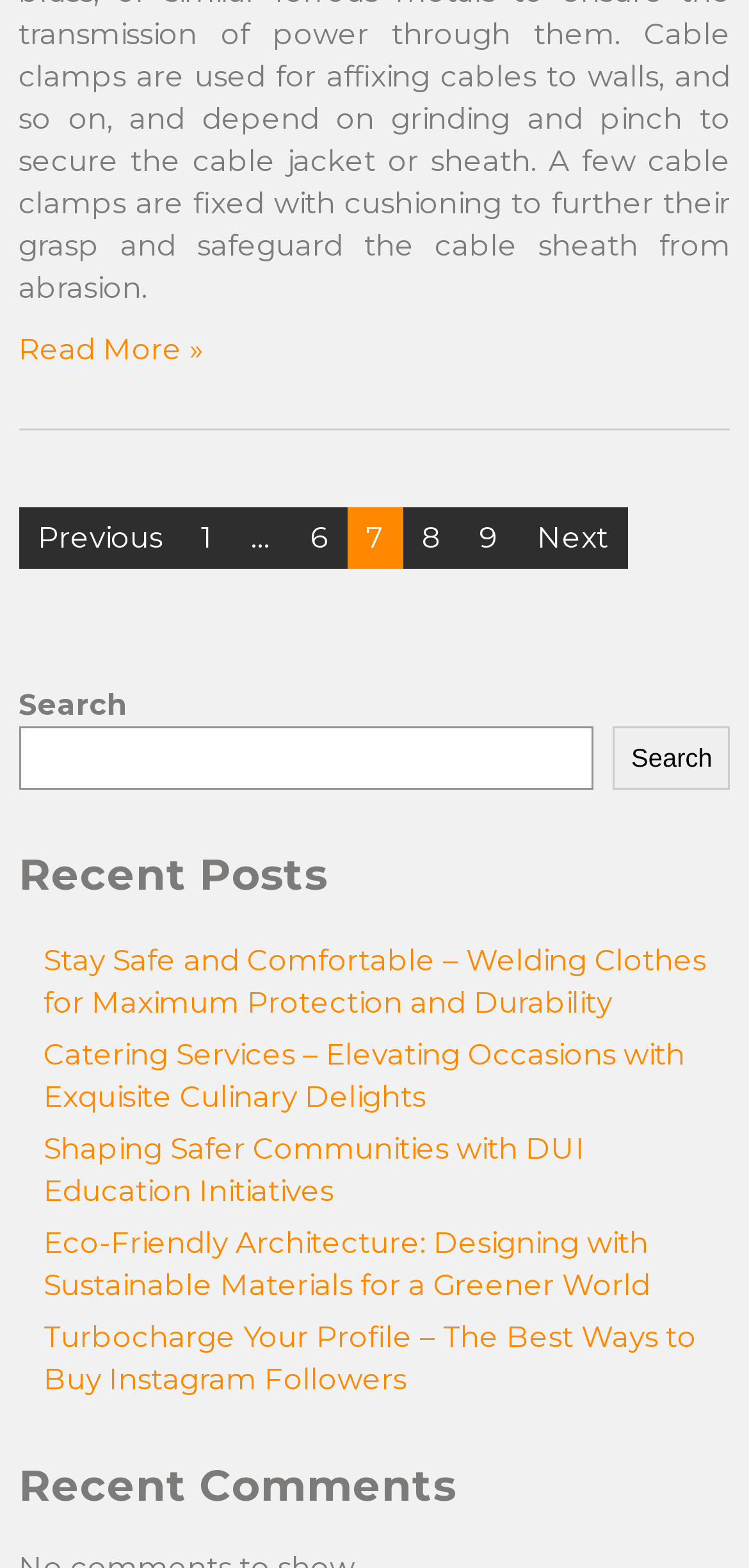Given the description: "Next", determine the bounding box coordinates of the UI element. The coordinates should be formatted as four float numbers between 0 and 1, [left, top, right, bottom].

[0.692, 0.323, 0.838, 0.362]